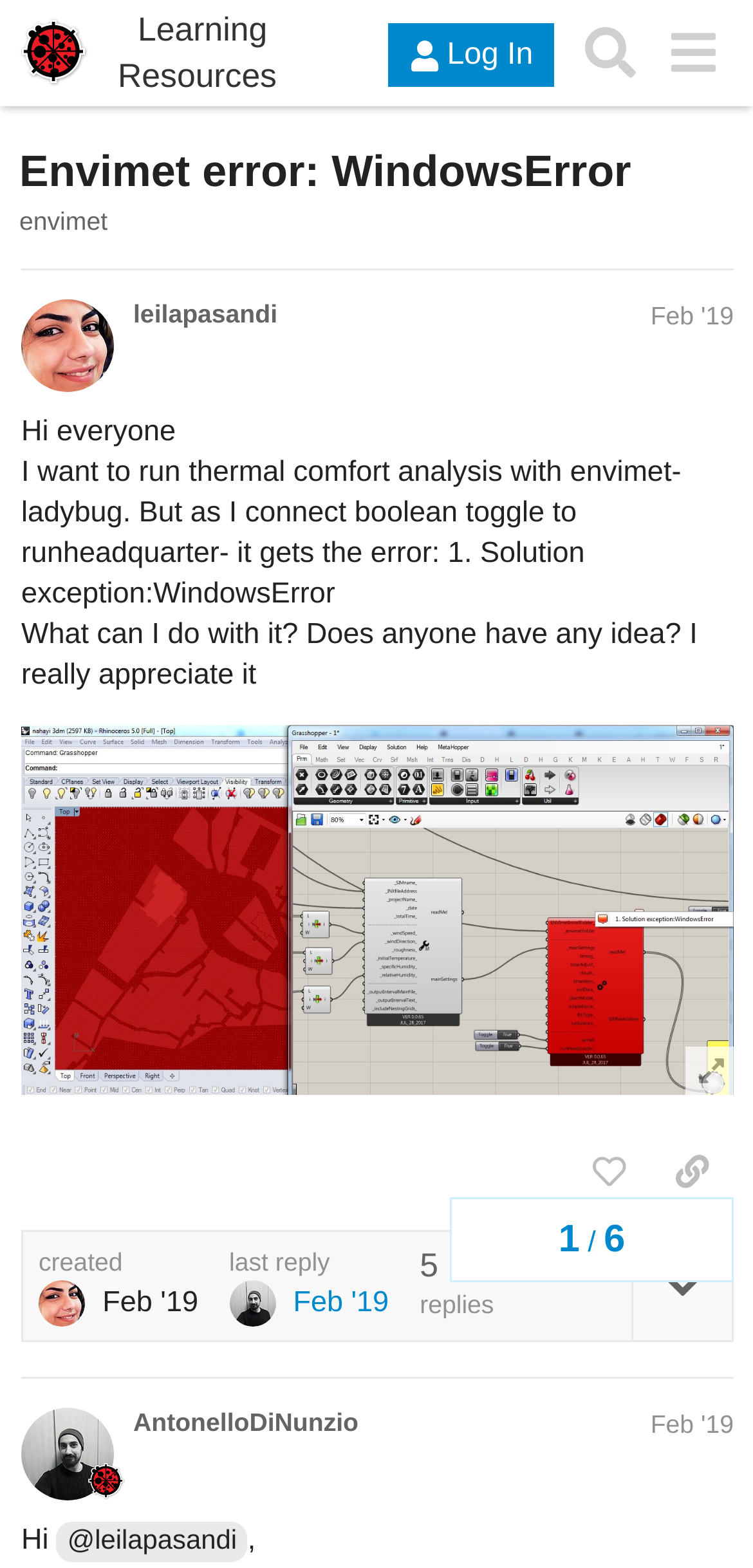Identify the bounding box coordinates of the area that should be clicked in order to complete the given instruction: "Like the post". The bounding box coordinates should be four float numbers between 0 and 1, i.e., [left, top, right, bottom].

[0.753, 0.725, 0.864, 0.772]